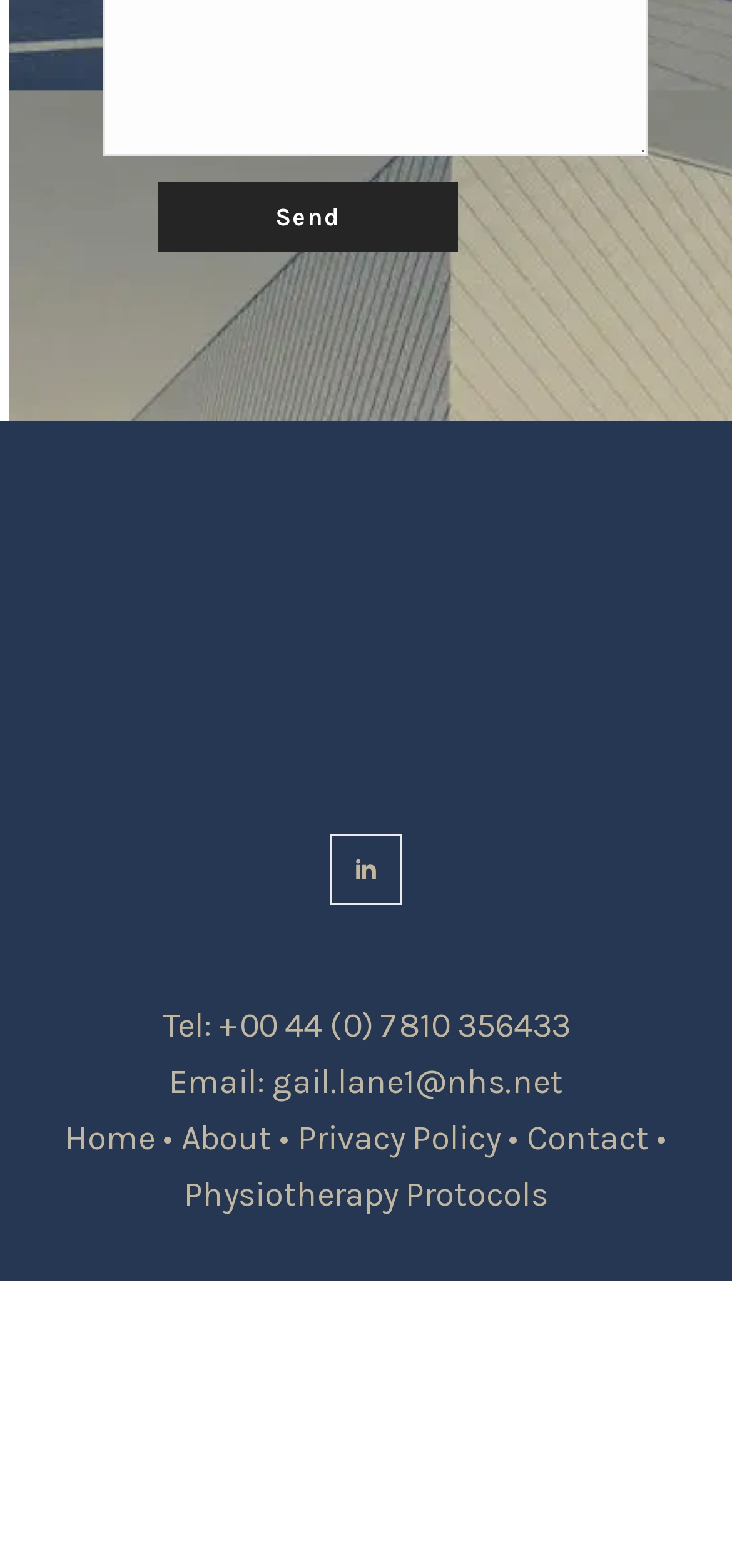Give a one-word or one-phrase response to the question:
What is the email address listed on the webpage?

gail.lane1@nhs.net